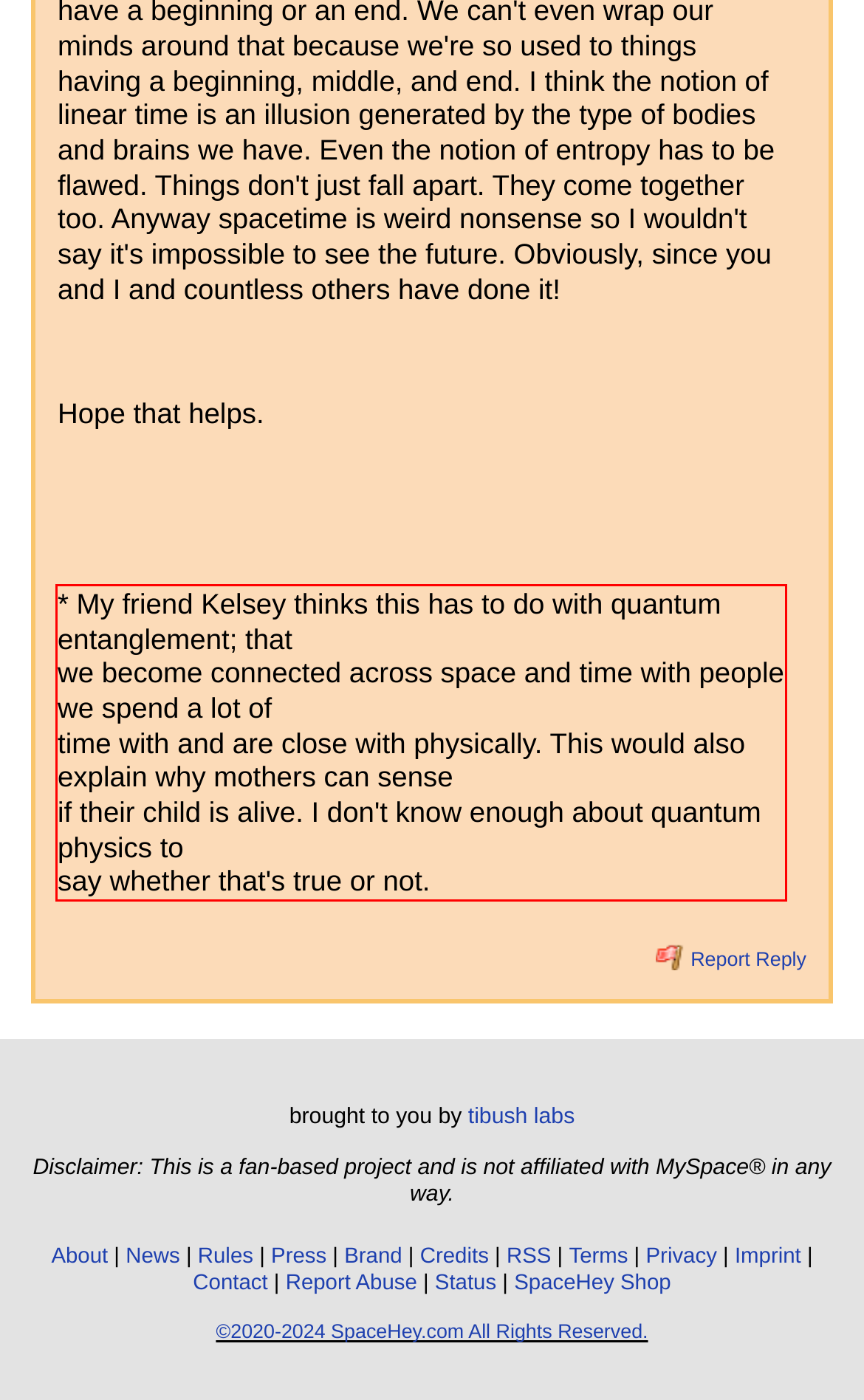Given the screenshot of the webpage, identify the red bounding box, and recognize the text content inside that red bounding box.

* My friend Kelsey thinks this has to do with quantum entanglement; that we become connected across space and time with people we spend a lot of time with and are close with physically. This would also explain why mothers can sense if their child is alive. I don't know enough about quantum physics to say whether that's true or not.